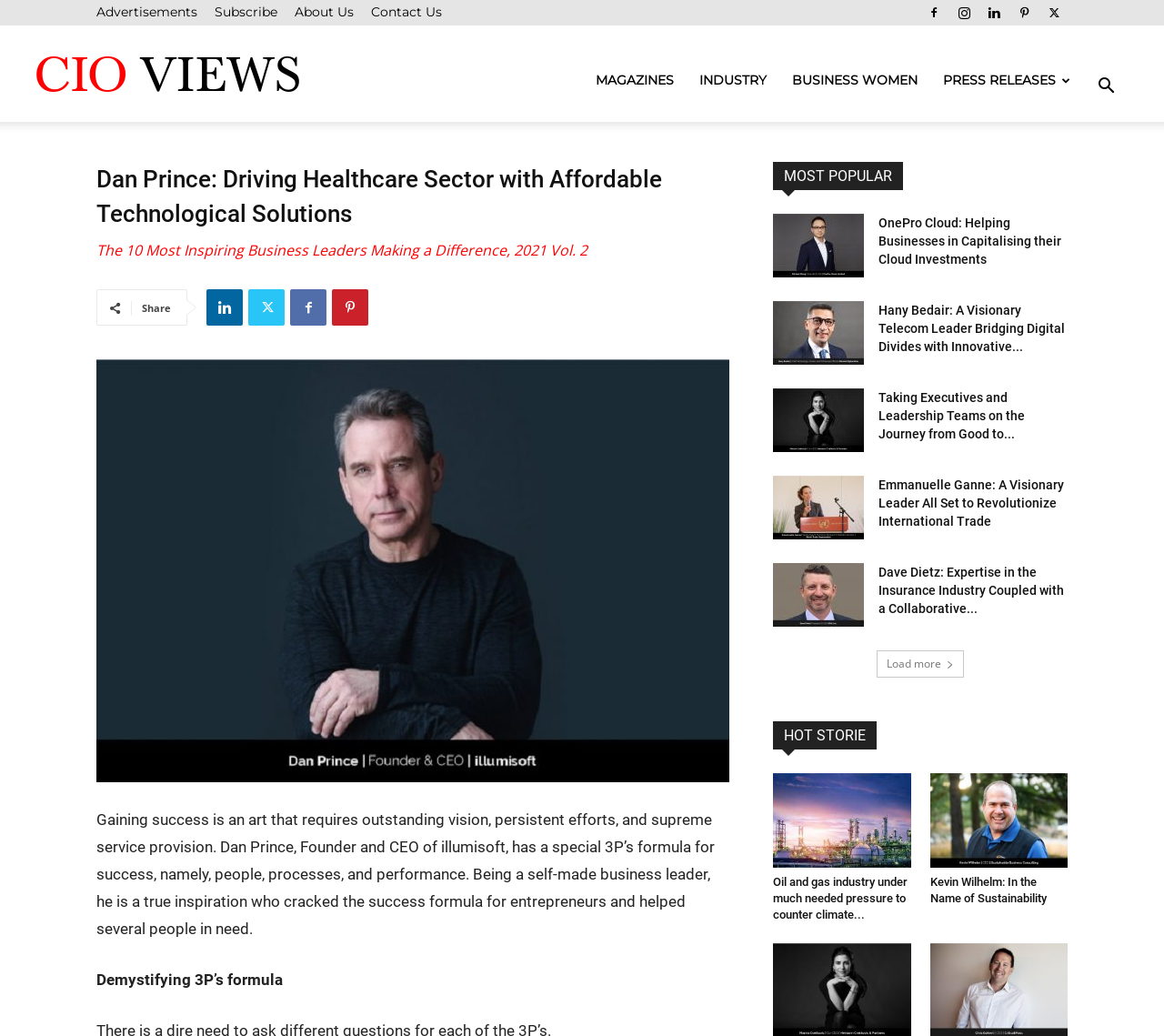What is the title of the second article in the 'MOST POPULAR' section?
Answer the question with a detailed and thorough explanation.

I looked at the 'MOST POPULAR' section and found the second article, which is titled 'Hany Bedair: A Visionary Telecom Leader Bridging Digital Divides with Innovative Solutions'.